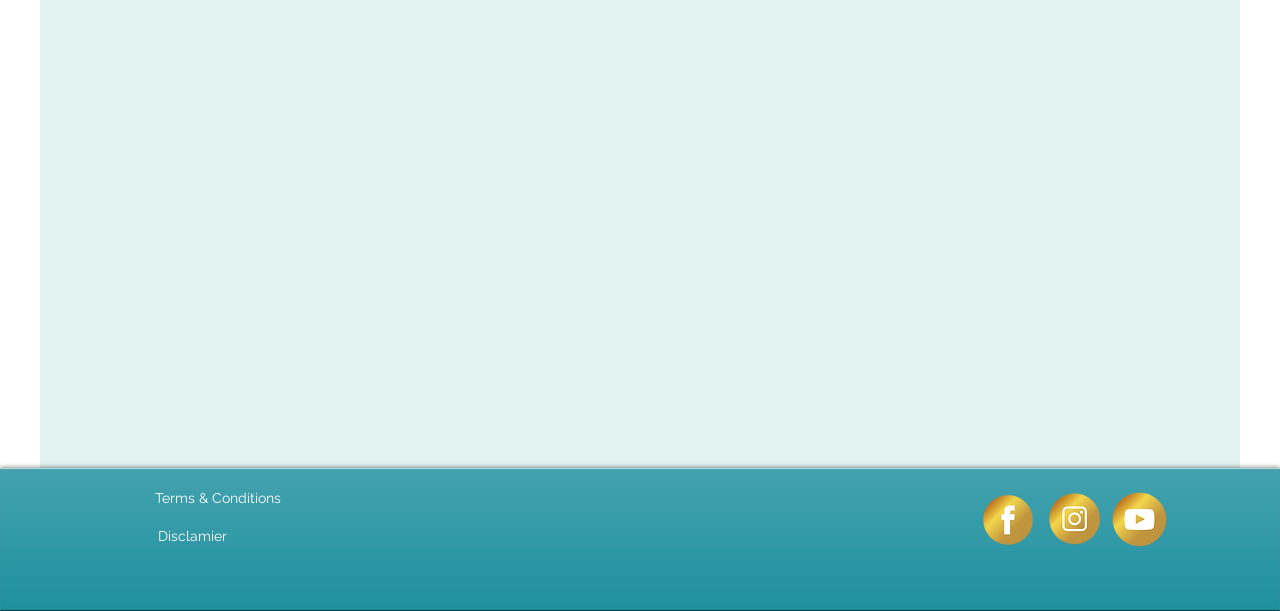How many links are in the footer?
Refer to the image and provide a concise answer in one word or phrase.

3